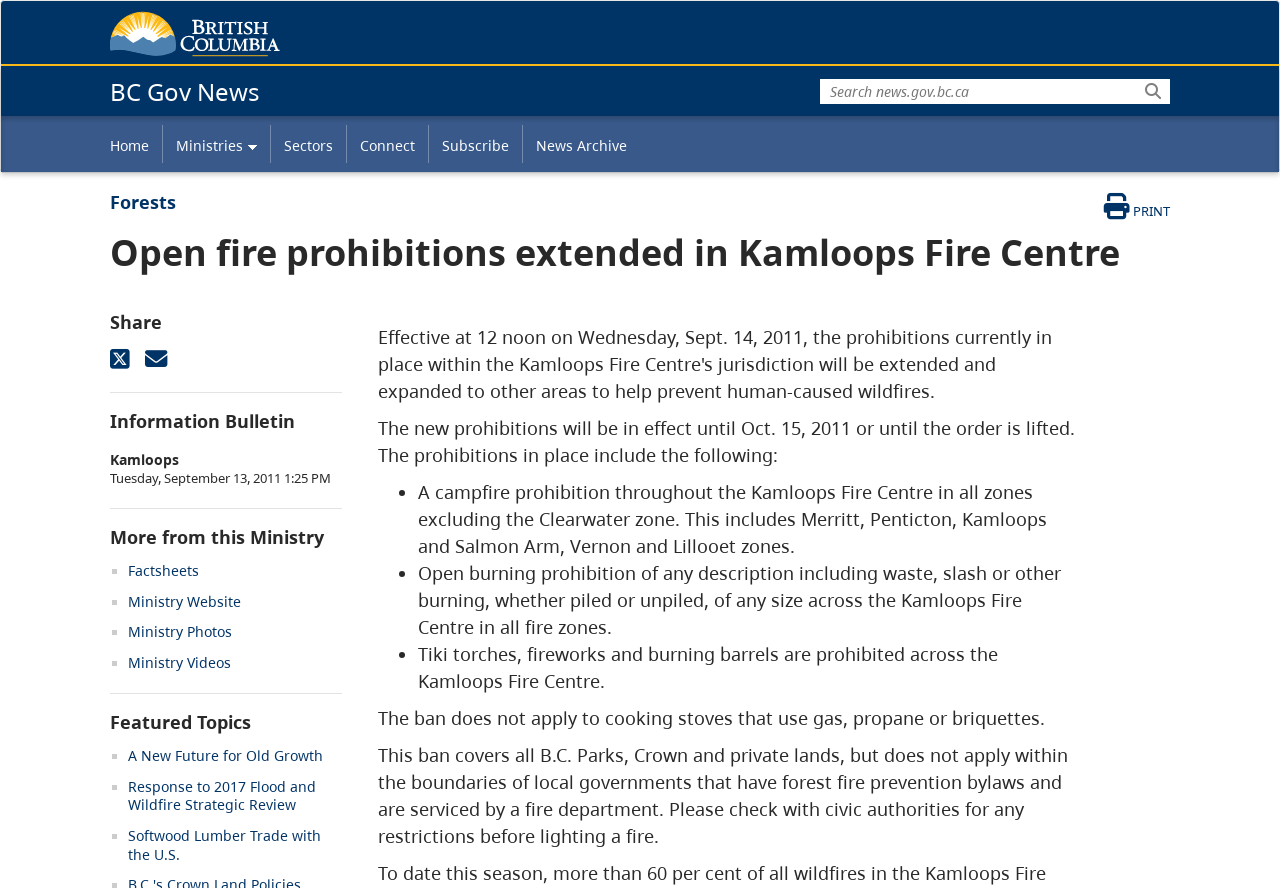Please locate the clickable area by providing the bounding box coordinates to follow this instruction: "Learn about Elaine Cassidy's biography".

None